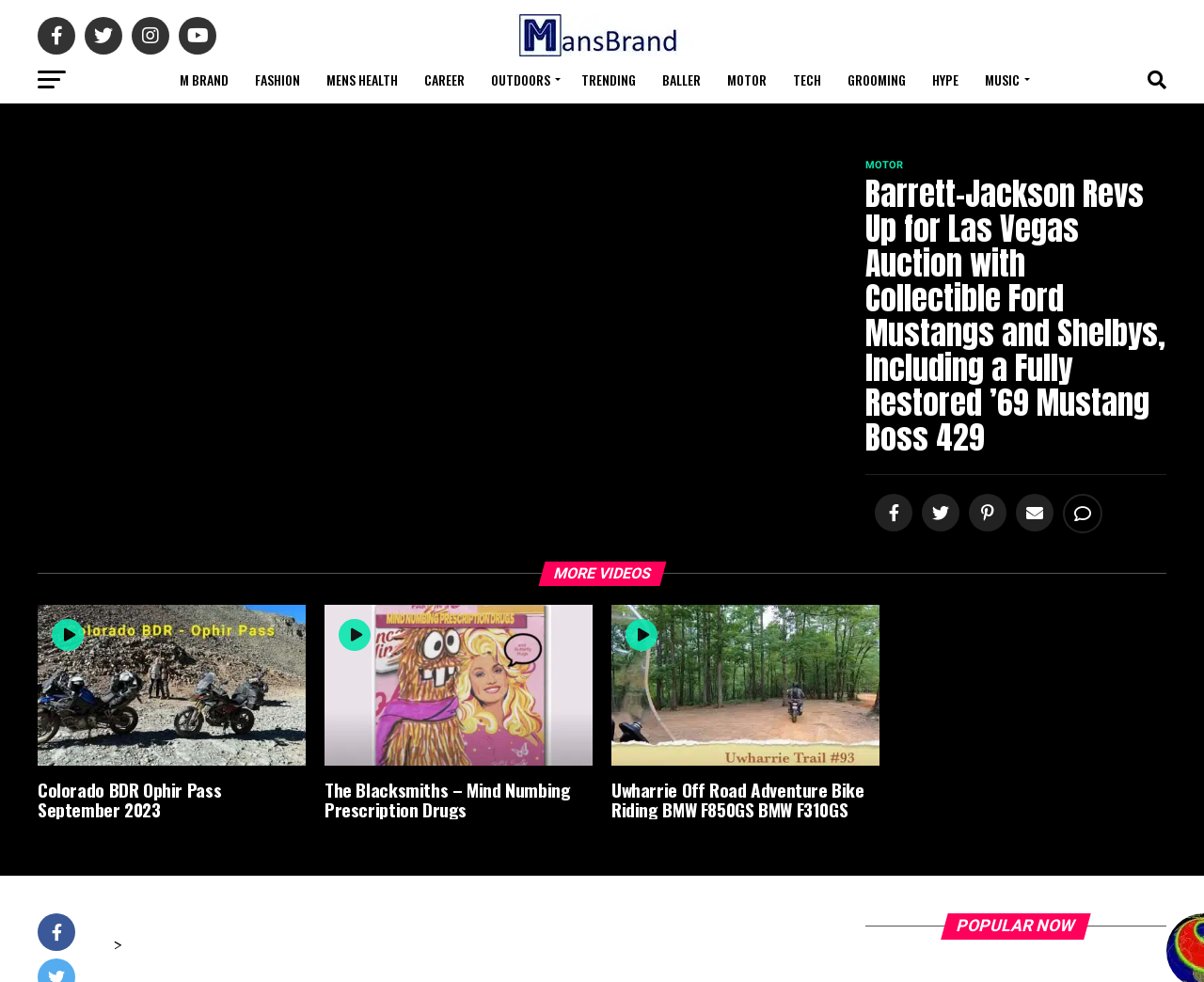Use a single word or phrase to answer the question:
How many videos are listed under 'MORE VIDEOS'?

3